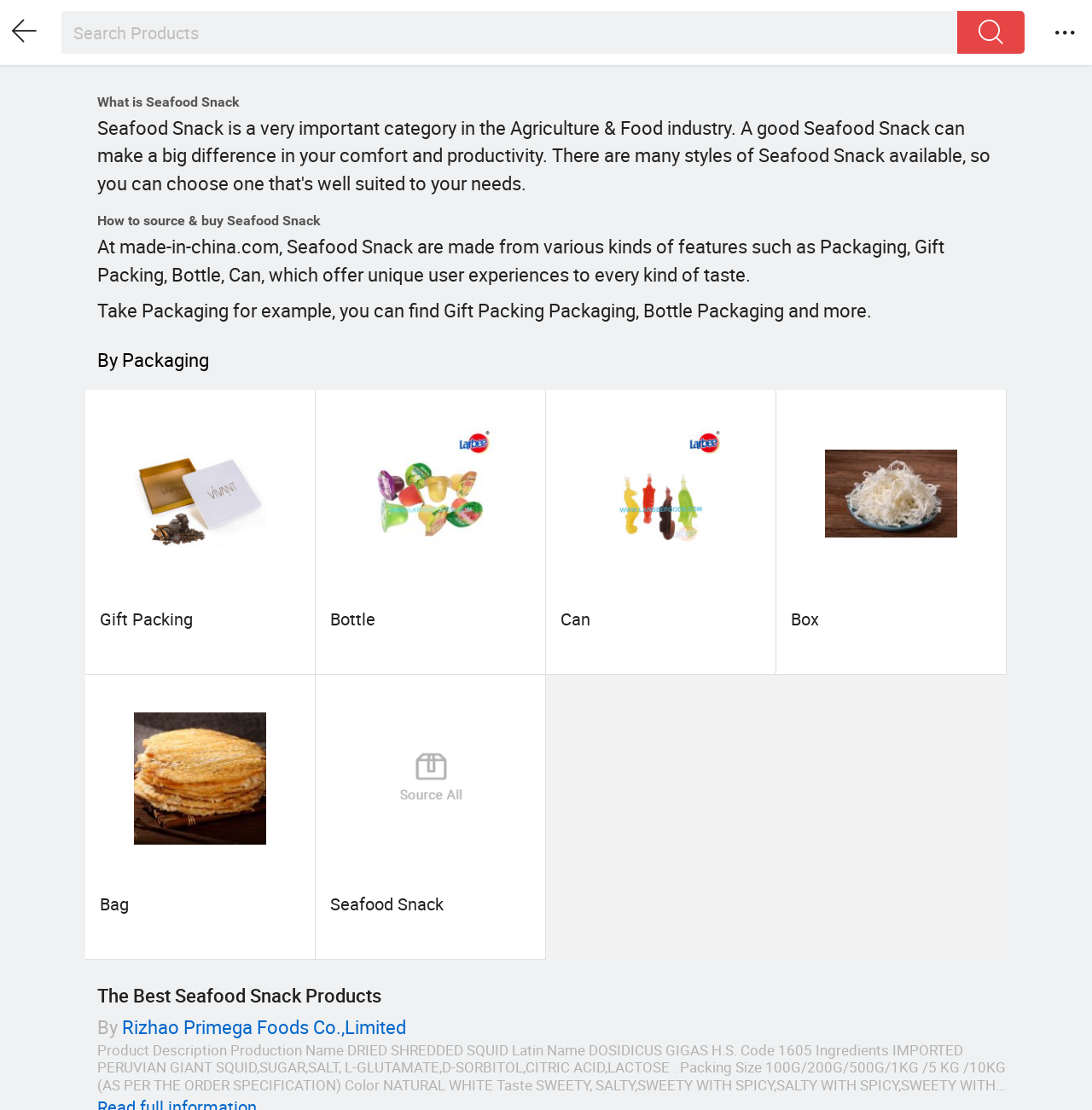Please determine and provide the text content of the webpage's heading.

What is Seafood Snack